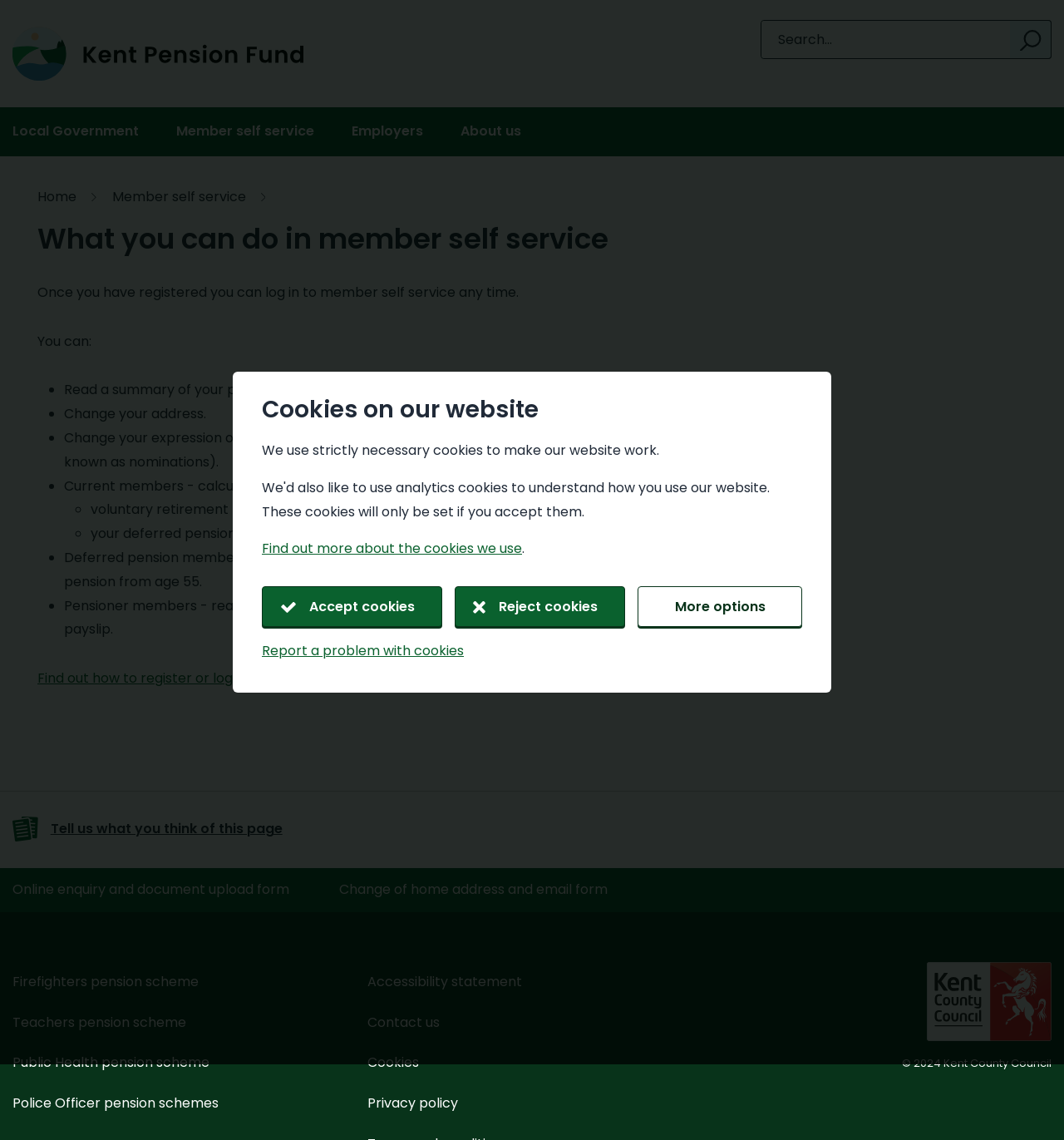What is the purpose of the 'Report a problem with cookies' link?
Relying on the image, give a concise answer in one word or a brief phrase.

To report a problem with cookies